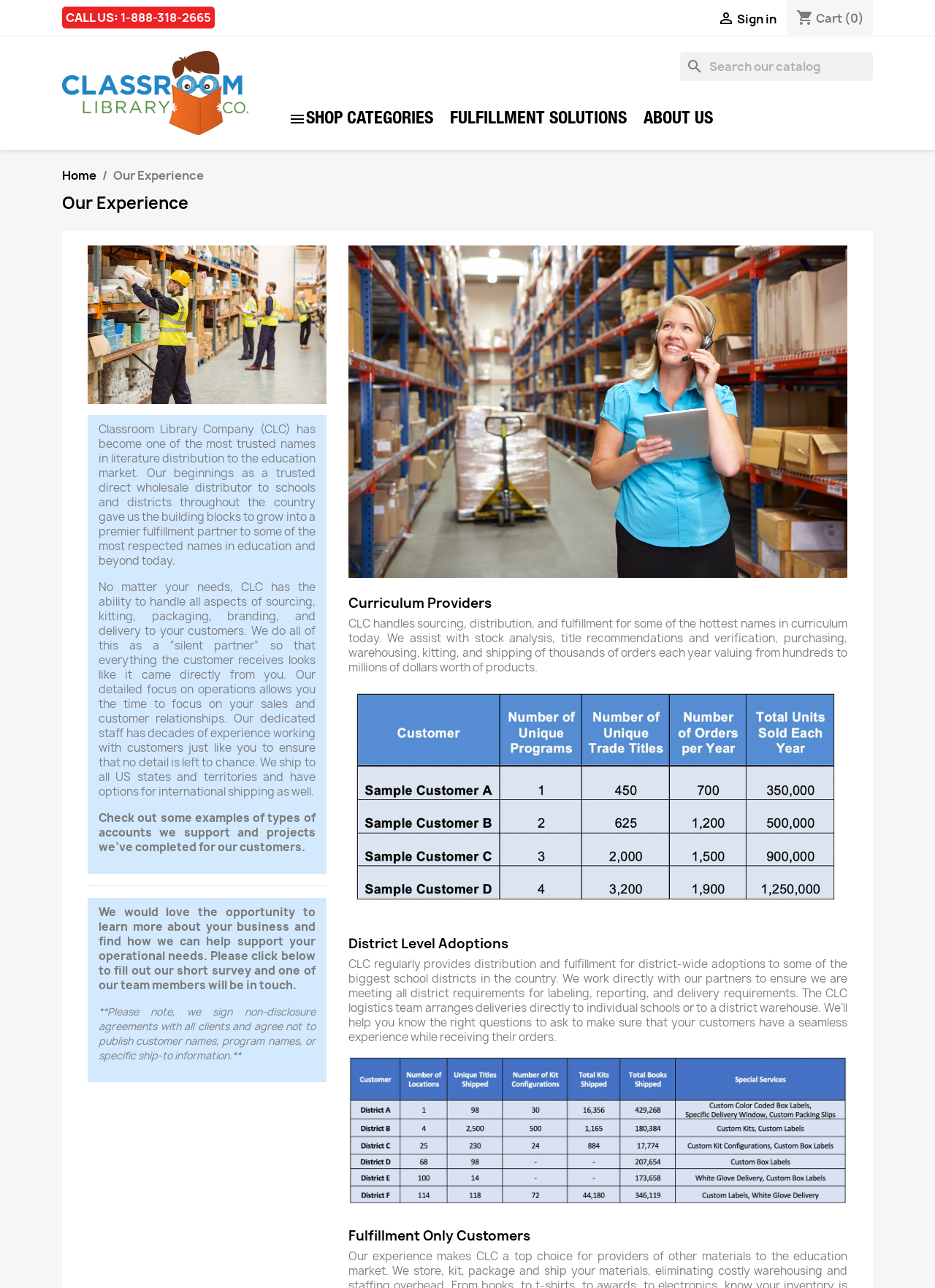What is the company name?
Based on the screenshot, answer the question with a single word or phrase.

Classroom Library Company